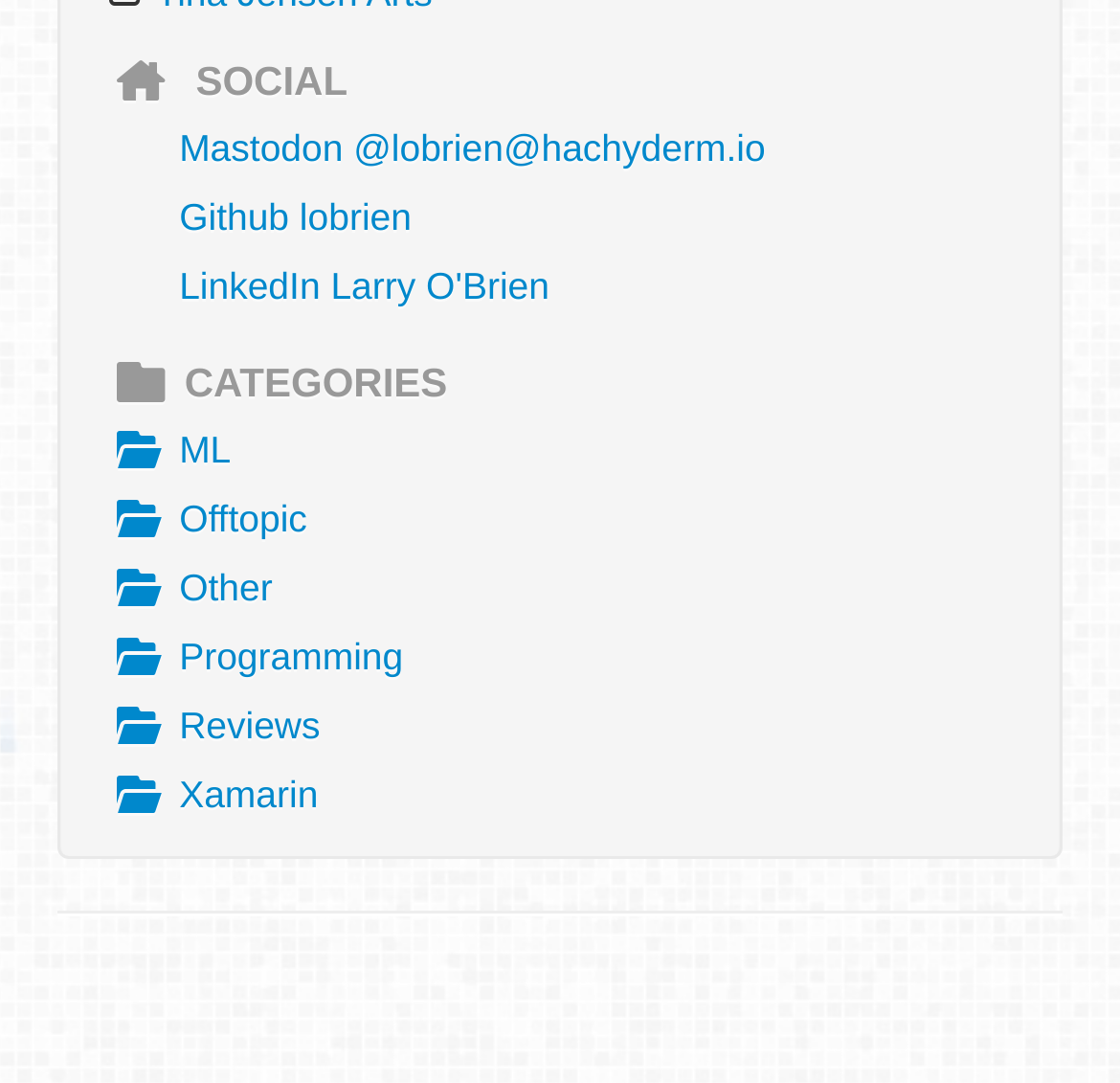Determine the bounding box coordinates of the clickable element necessary to fulfill the instruction: "Go to Larry O'Brien's Github page". Provide the coordinates as four float numbers within the 0 to 1 range, i.e., [left, top, right, bottom].

[0.054, 0.17, 0.946, 0.233]